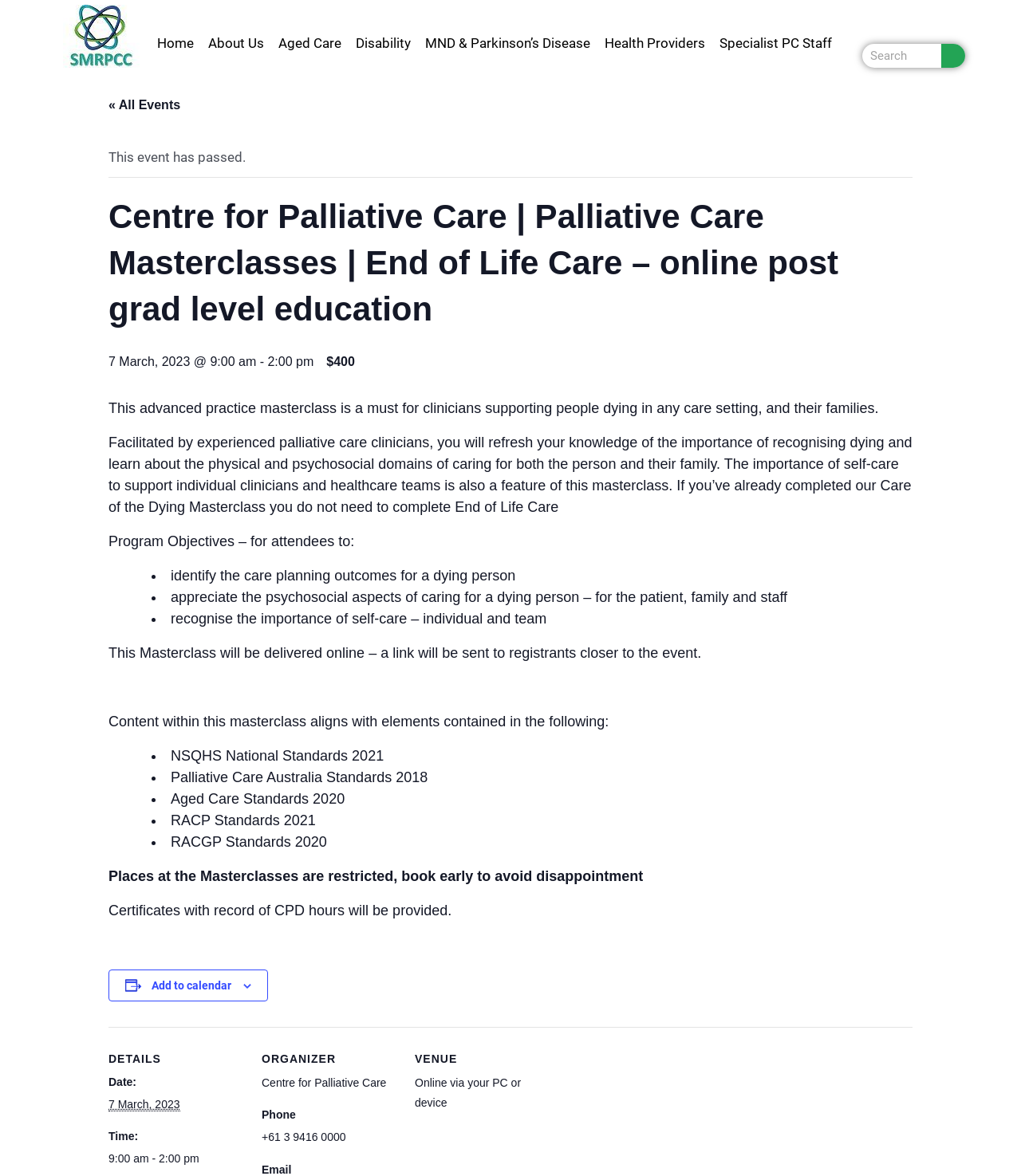What is the cost of the masterclass?
Can you give a detailed and elaborate answer to the question?

I found the answer by looking at the section that describes the masterclass, where it mentions the cost as '$400'.